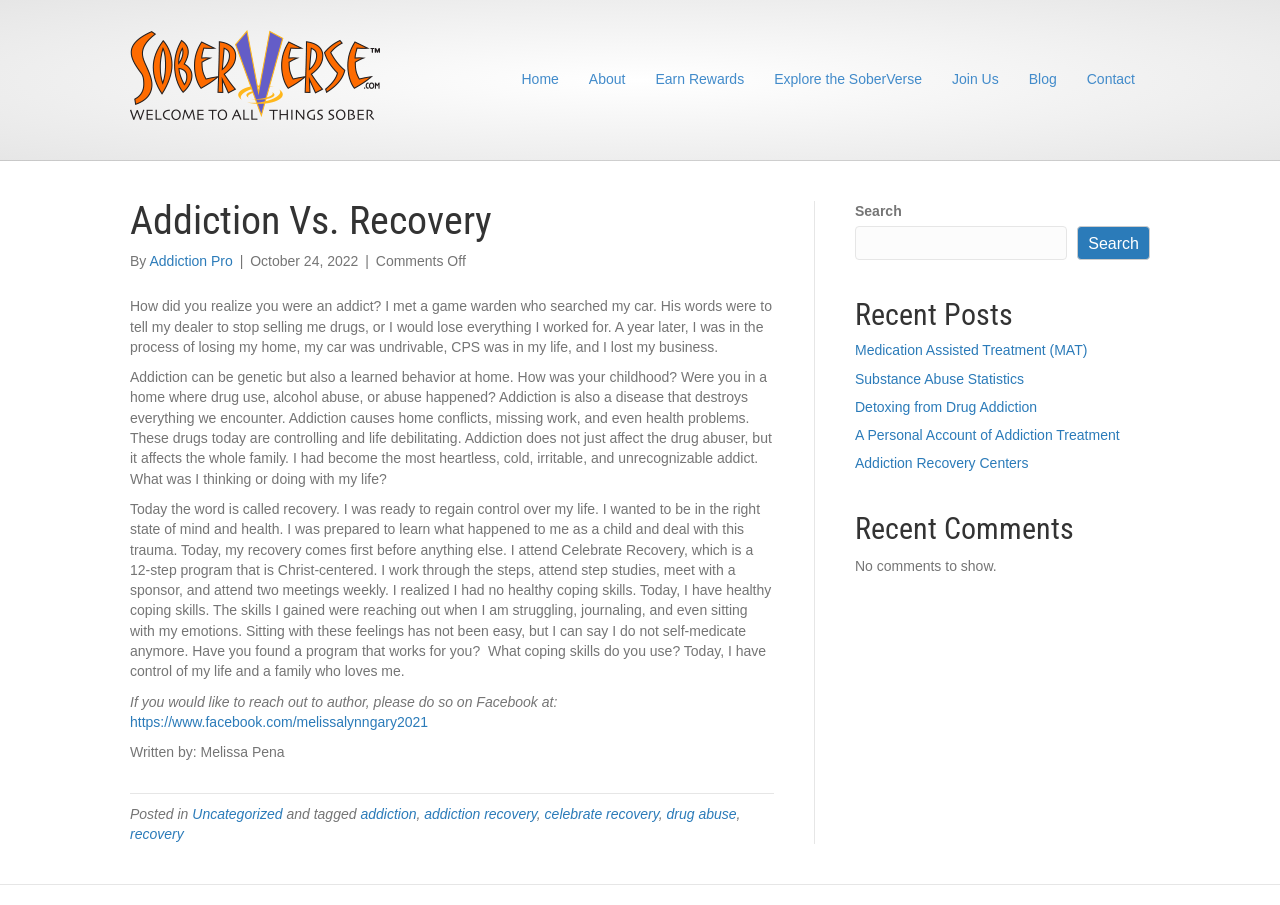Please analyze the image and give a detailed answer to the question:
Who is the author of the article?

The author of the article is mentioned at the end of the article, which is 'Written by: Melissa Pena'. This information can be found by reading the entire article.